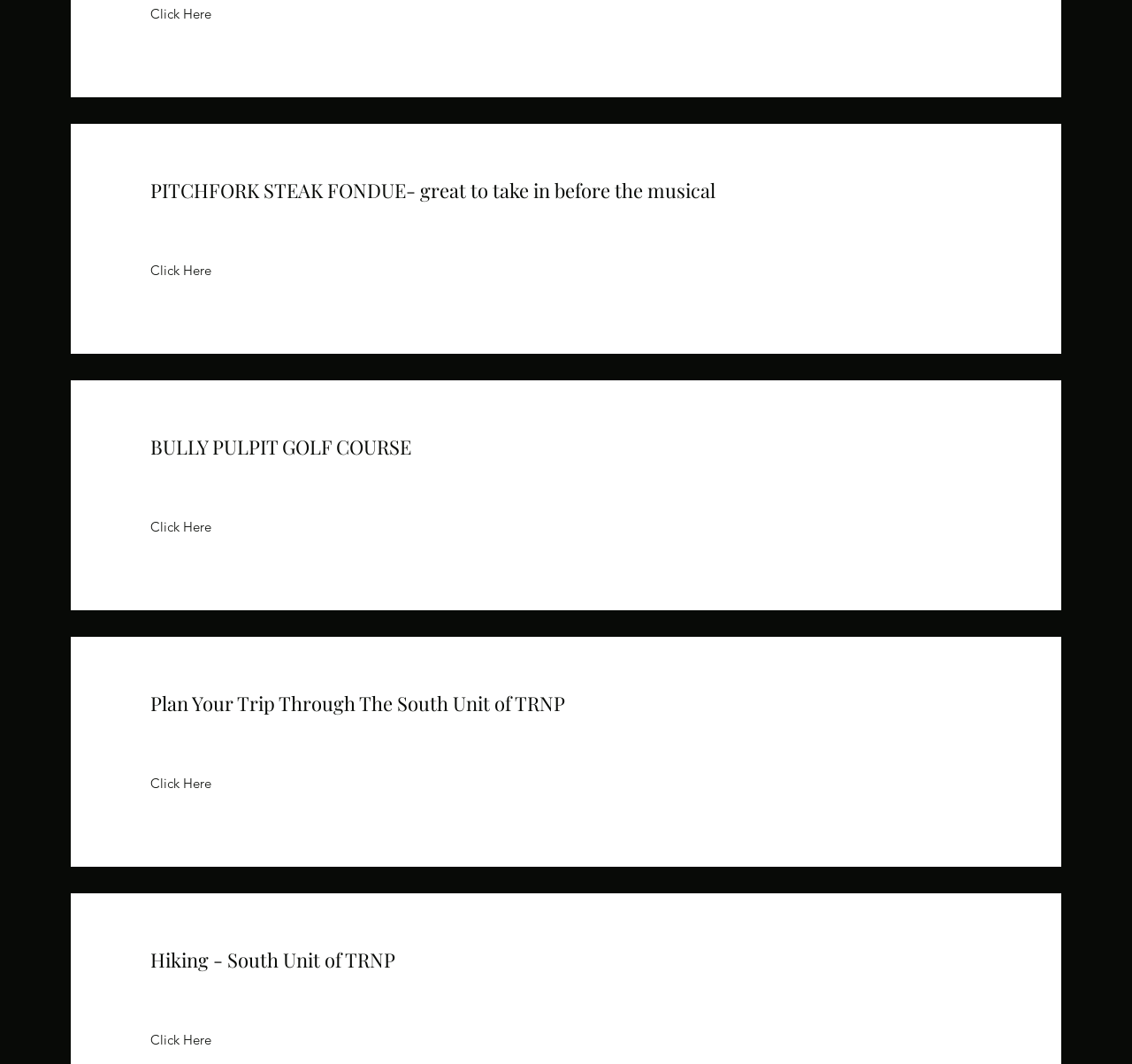Locate the bounding box coordinates of the clickable area needed to fulfill the instruction: "View 'PITCHFORK STEAK FONDUE- great to take in before the musical'".

[0.133, 0.166, 0.867, 0.192]